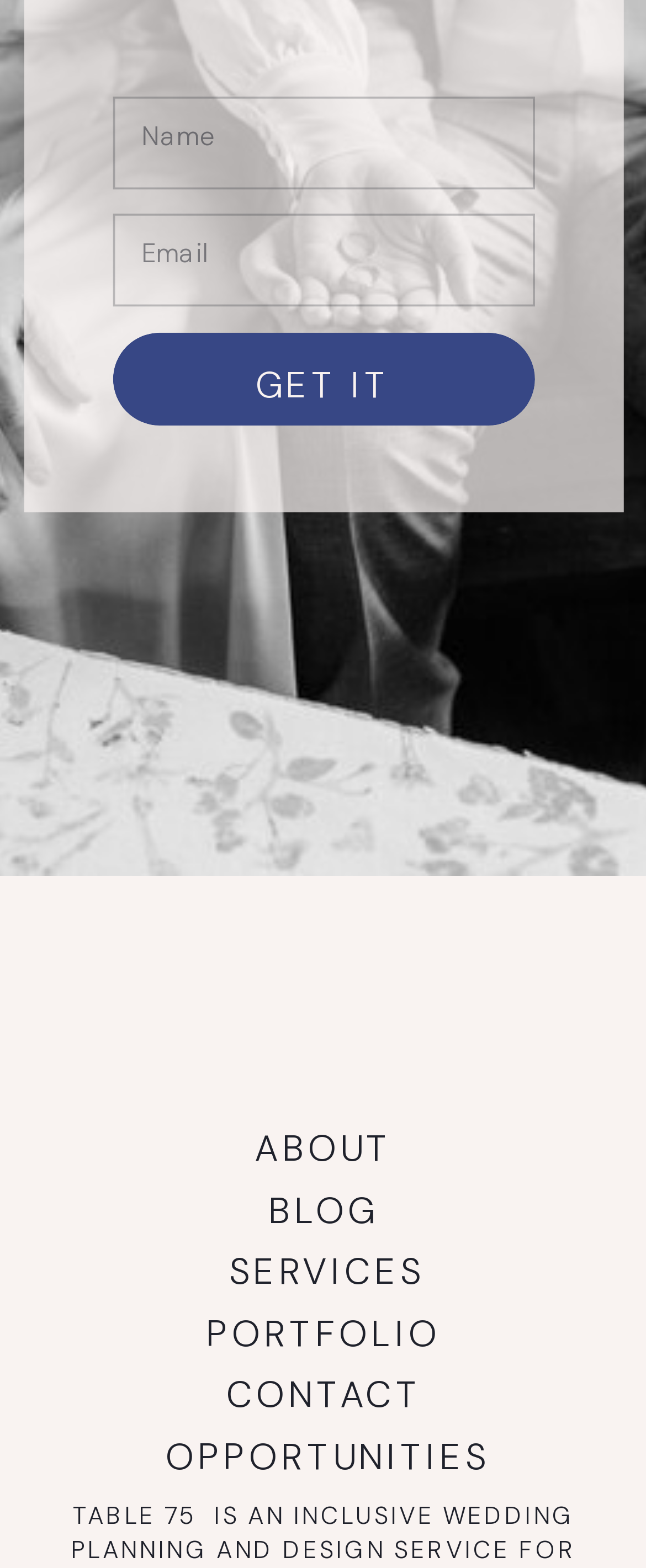Show the bounding box coordinates of the element that should be clicked to complete the task: "Go to CONTACT page".

[0.312, 0.874, 0.691, 0.9]